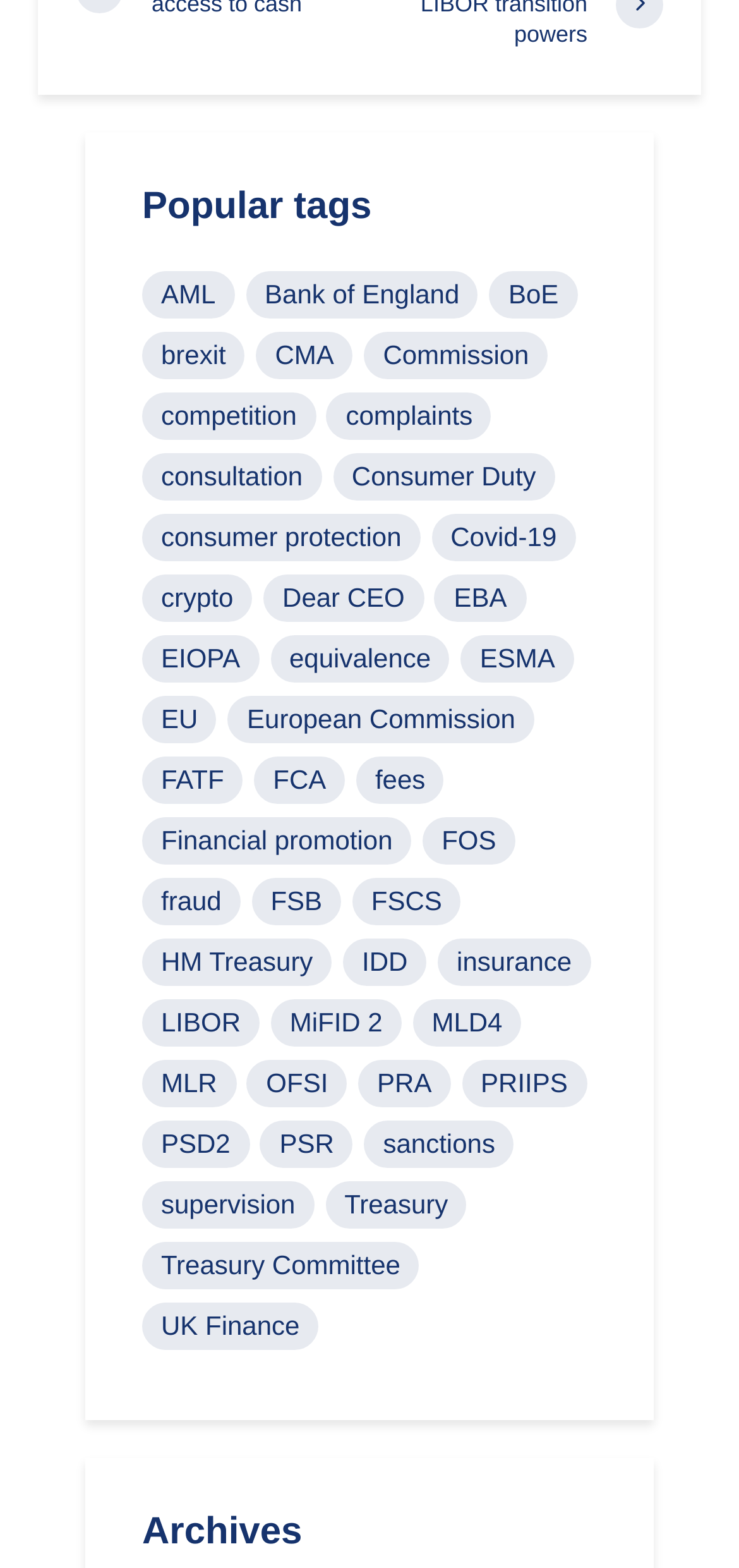Please identify the bounding box coordinates of the area I need to click to accomplish the following instruction: "Check 'PSD2' items".

[0.192, 0.715, 0.337, 0.745]